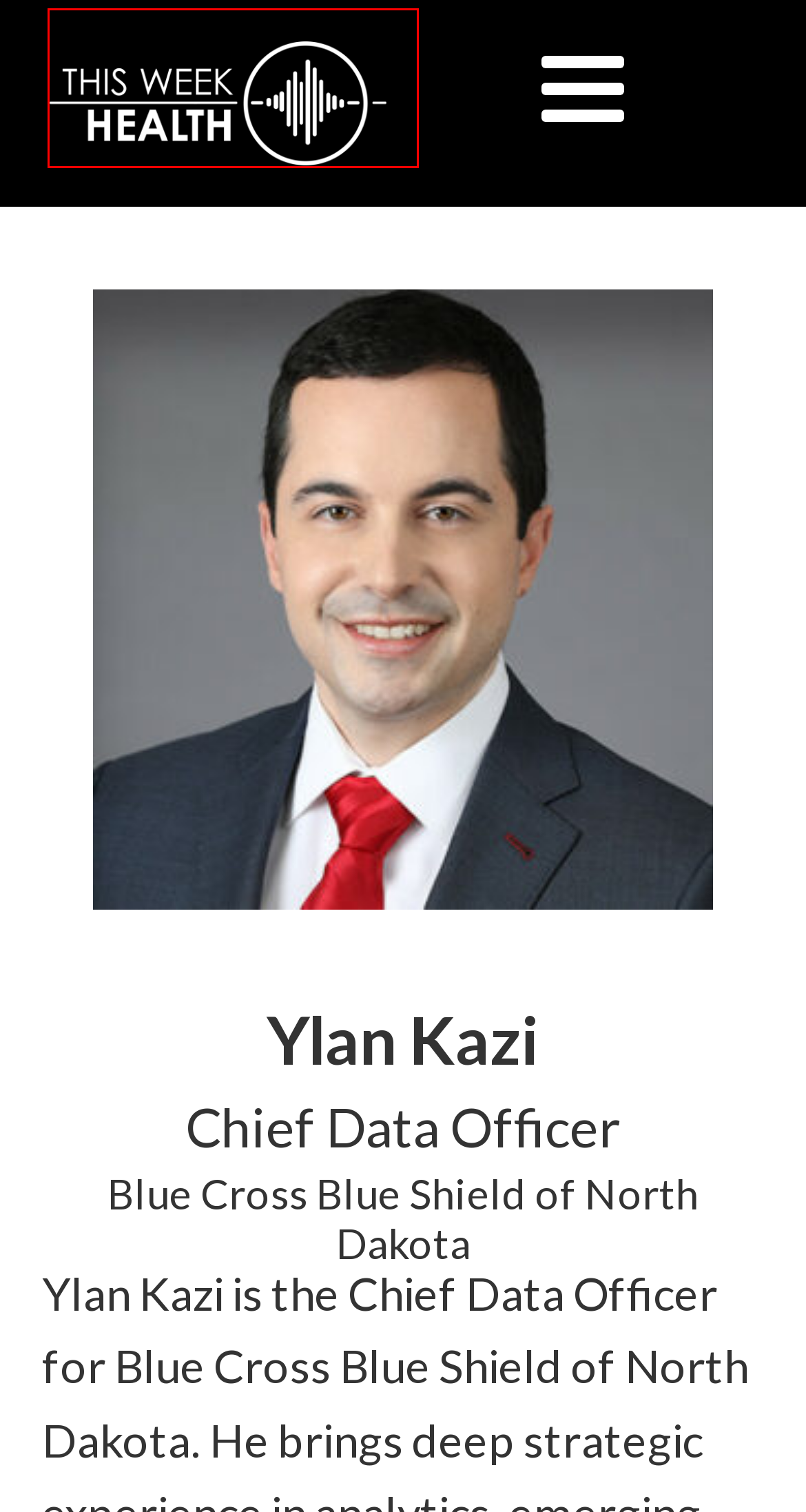Review the webpage screenshot provided, noting the red bounding box around a UI element. Choose the description that best matches the new webpage after clicking the element within the bounding box. The following are the options:
A. TownHall: How to Hire and Retain the Right People to Optimize Your Data Science - This Week Health
B. Health IT News, Commentary and Interviews with Industry Leaders
C. Read Great Articles and Features on - This Week Health
D. Research - This Week Health
E. Disclaimer - This Week Health
F. Intro - About - This Week Health
G. Become a Contributor - This Week Health
H. Webinars - This Week Health

B